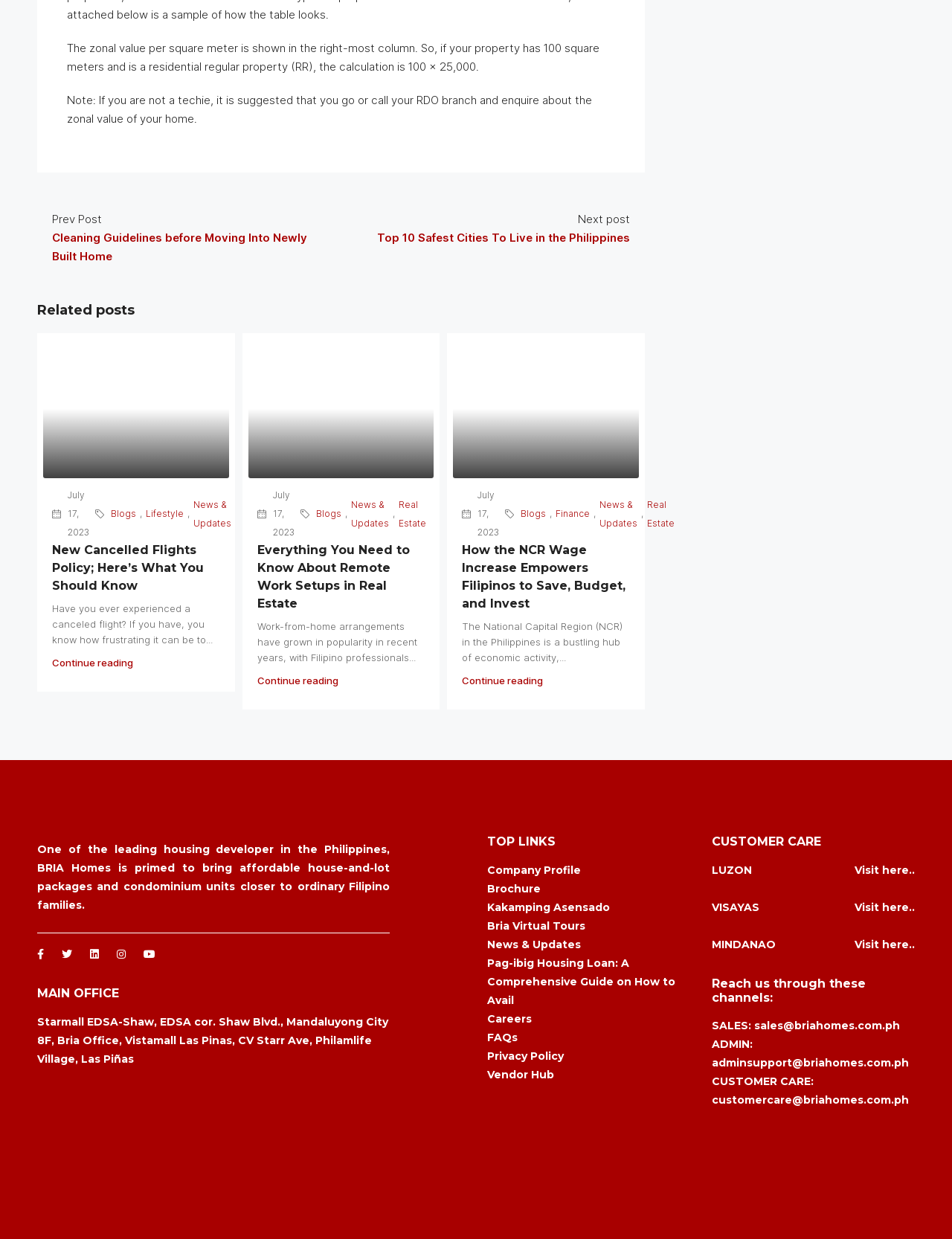Please locate the bounding box coordinates for the element that should be clicked to achieve the following instruction: "Learn about Remote Work Setups in Real Estate". Ensure the coordinates are given as four float numbers between 0 and 1, i.e., [left, top, right, bottom].

[0.27, 0.437, 0.446, 0.495]